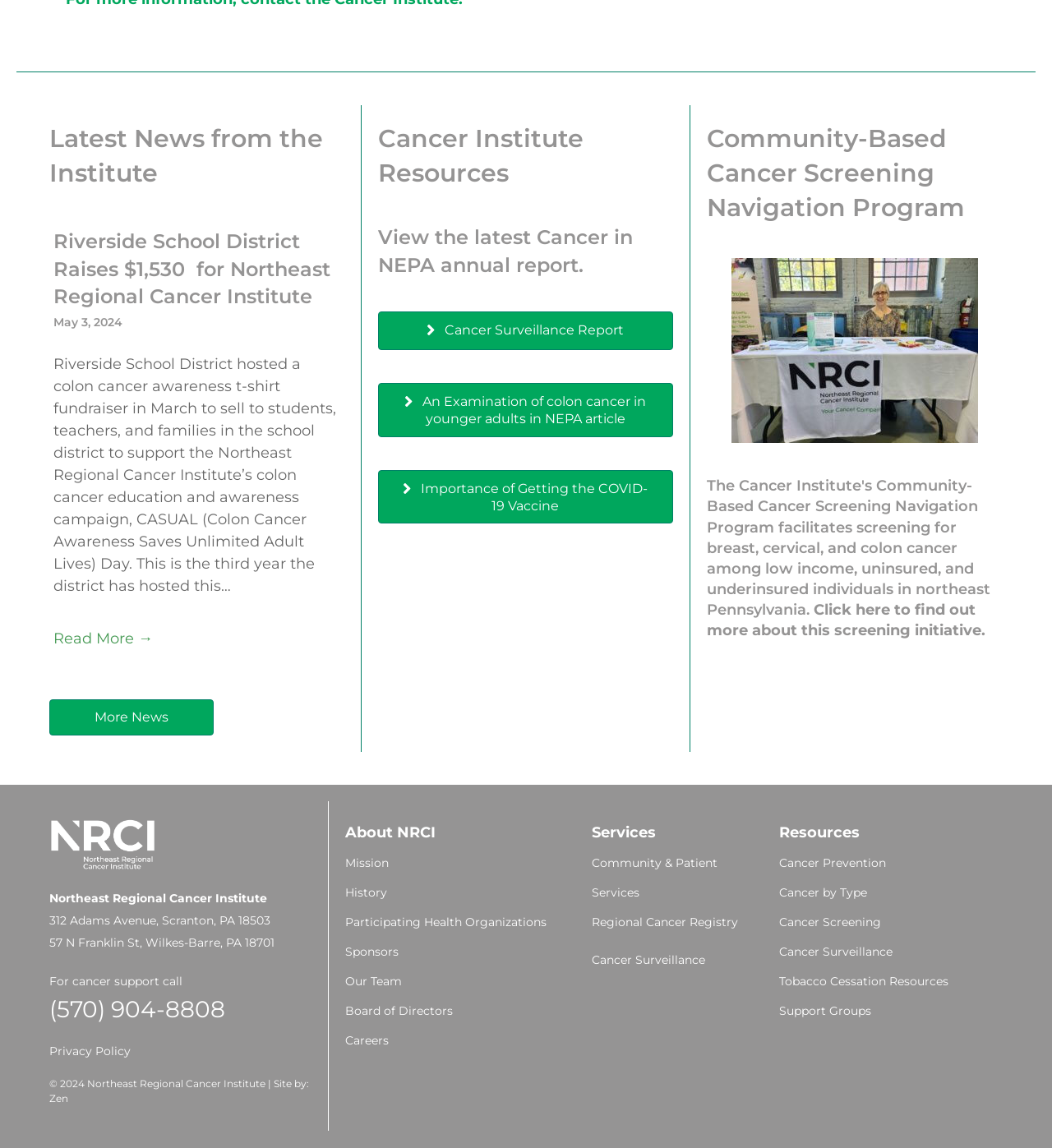Please indicate the bounding box coordinates for the clickable area to complete the following task: "Search for guitar wood". The coordinates should be specified as four float numbers between 0 and 1, i.e., [left, top, right, bottom].

None